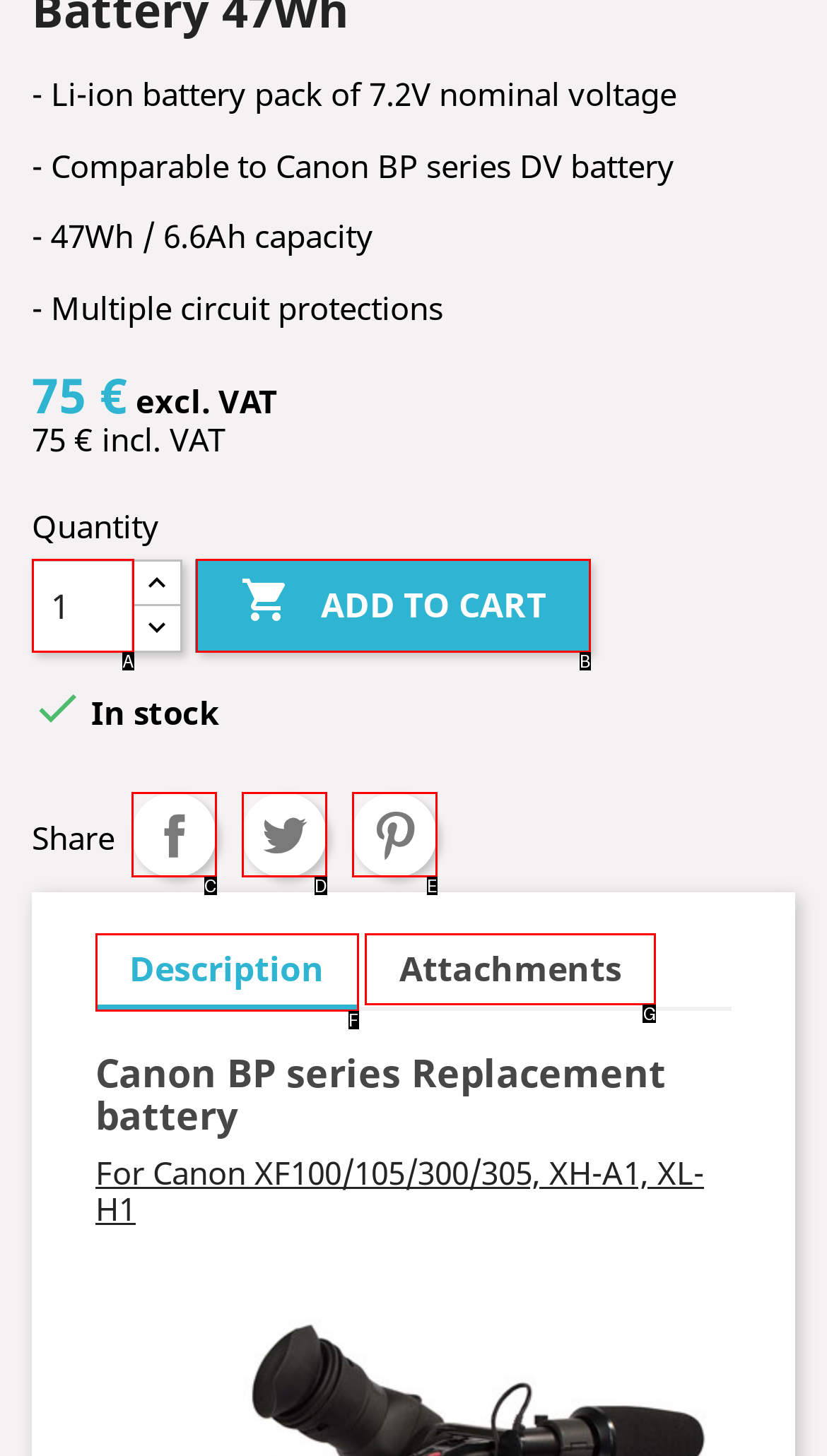Determine the option that best fits the description: input value="1" aria-label="Quantity" name="qty" value="1"
Reply with the letter of the correct option directly.

A